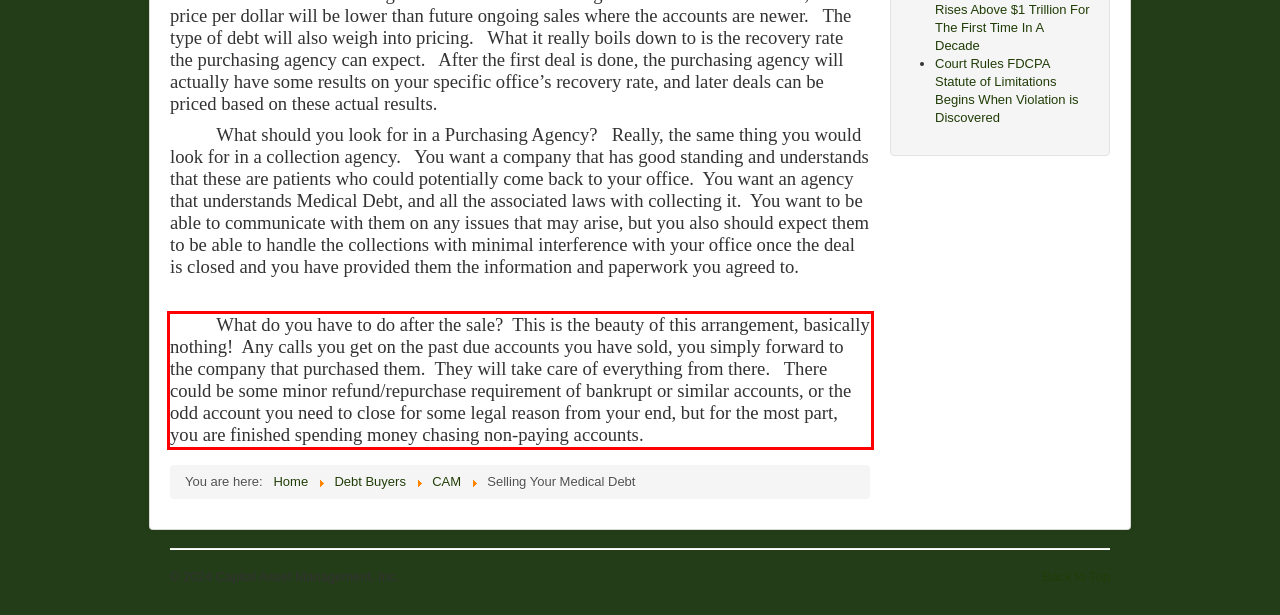Using the provided webpage screenshot, identify and read the text within the red rectangle bounding box.

What do you have to do after the sale? This is the beauty of this arrangement, basically nothing! Any calls you get on the past due accounts you have sold, you simply forward to the company that purchased them. They will take care of everything from there. There could be some minor refund/repurchase requirement of bankrupt or similar accounts, or the odd account you need to close for some legal reason from your end, but for the most part, you are finished spending money chasing non-paying accounts.